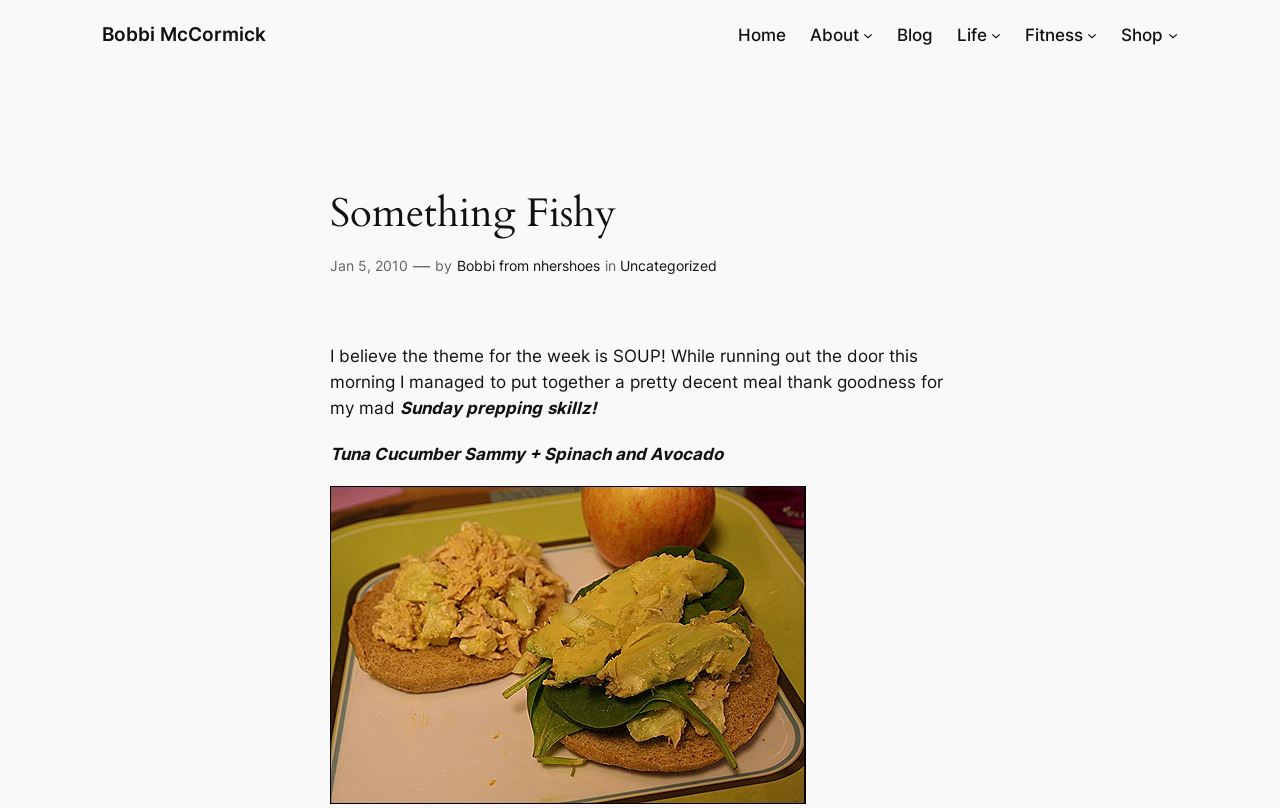Give a one-word or short phrase answer to the question: 
What is the author's name?

Bobbi McCormick